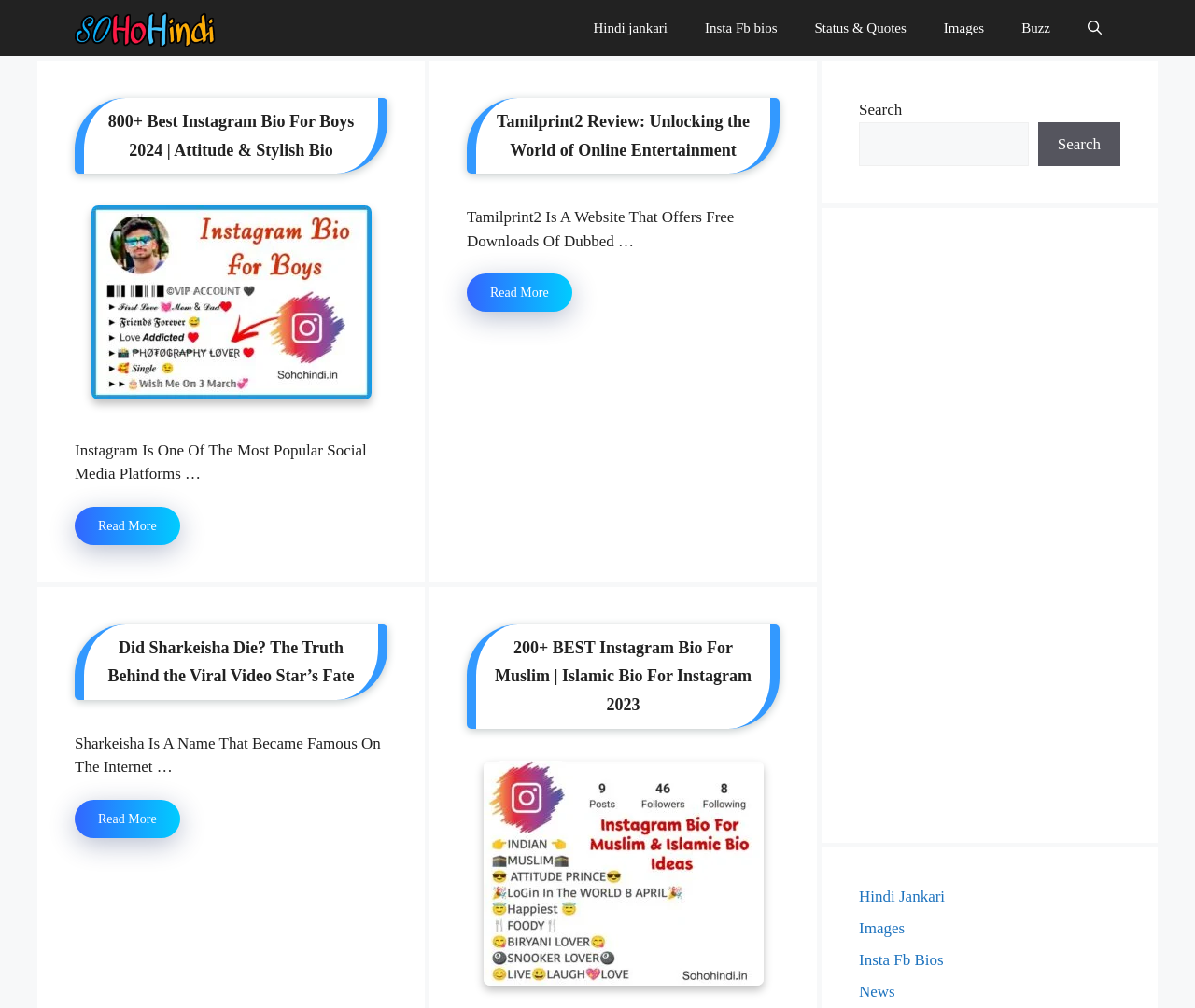What is the main topic of the first article?
Could you give a comprehensive explanation in response to this question?

The first article is about Instagram bio for boys, as indicated by the heading '800+ Best Instagram Bio For Boys 2024 | Attitude & Stylish Bio' and the link 'Instagram Bio for boys'.